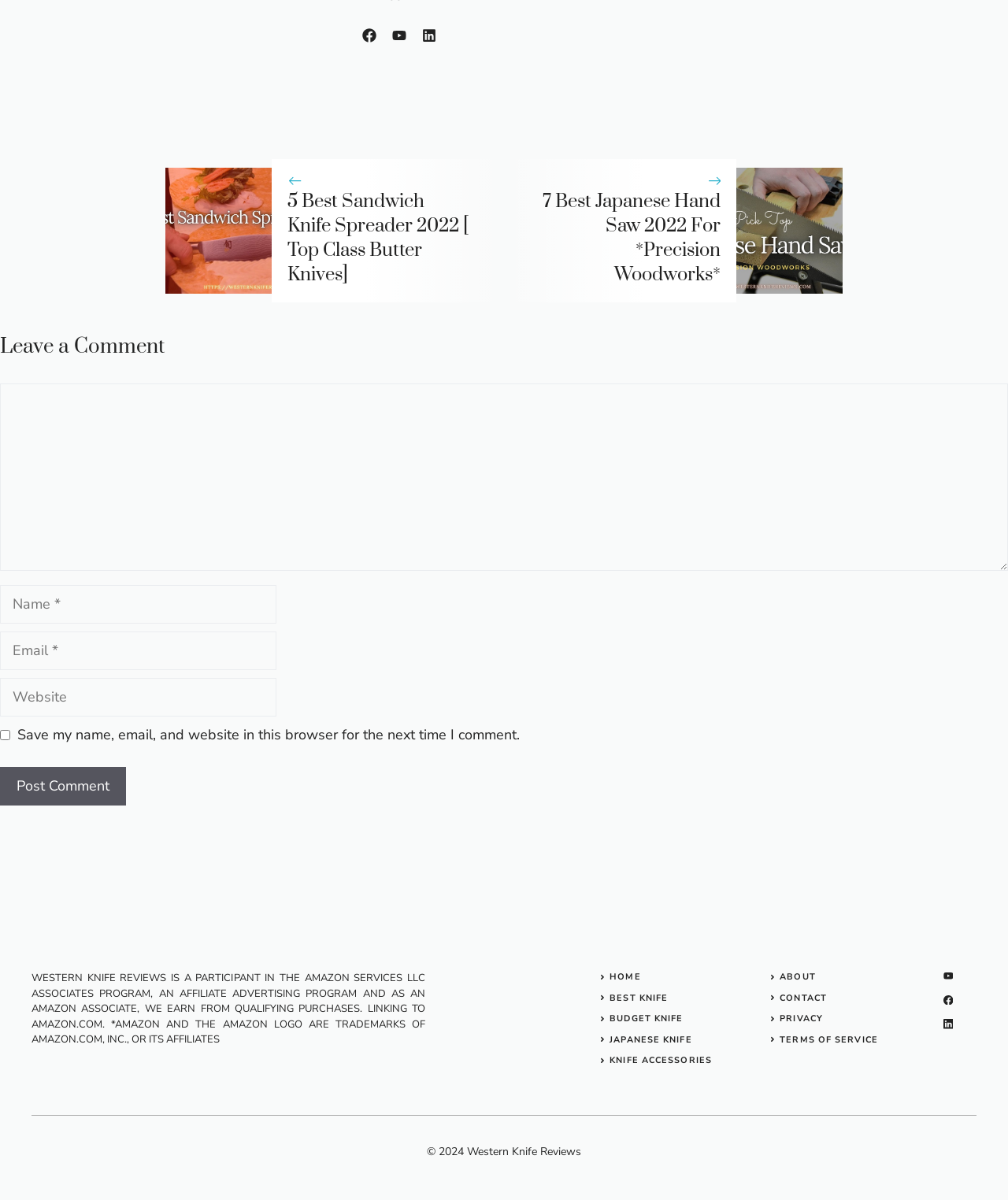How many social media links are there?
Using the image, answer in one word or phrase.

3